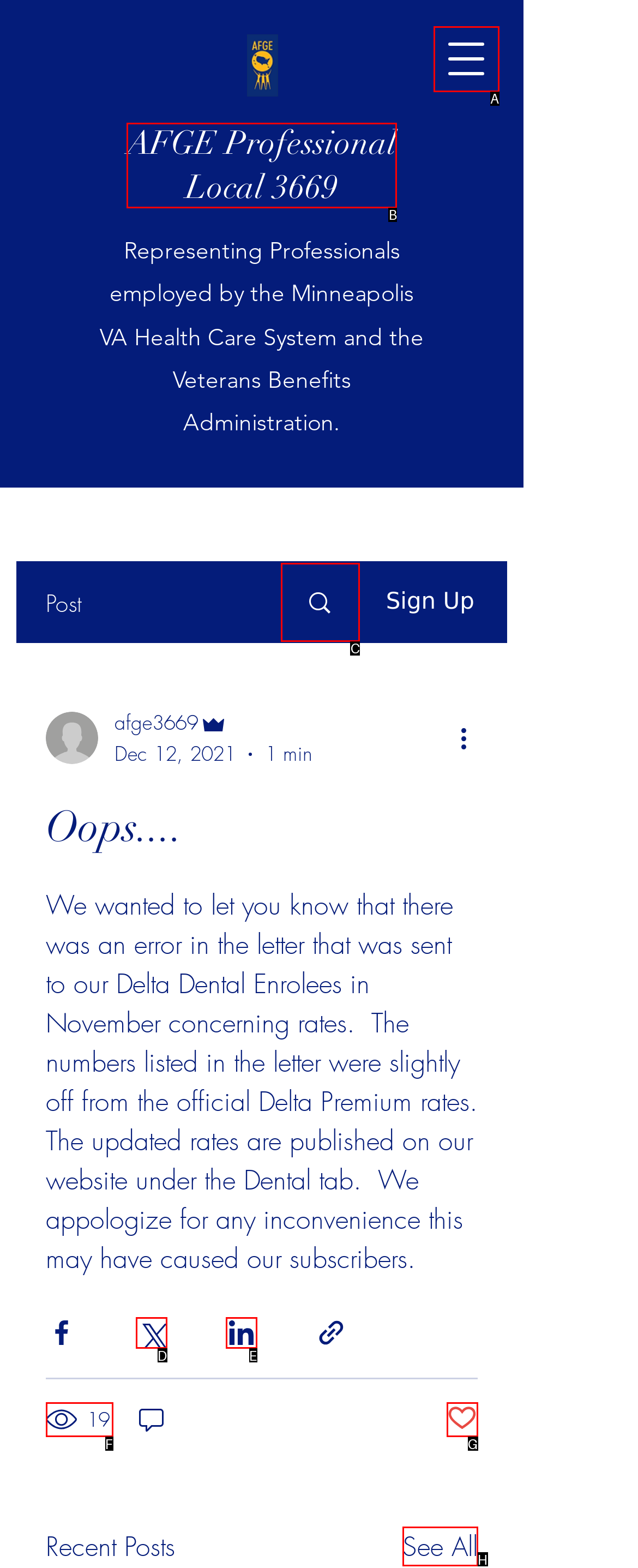With the description: Search, find the option that corresponds most closely and answer with its letter directly.

C